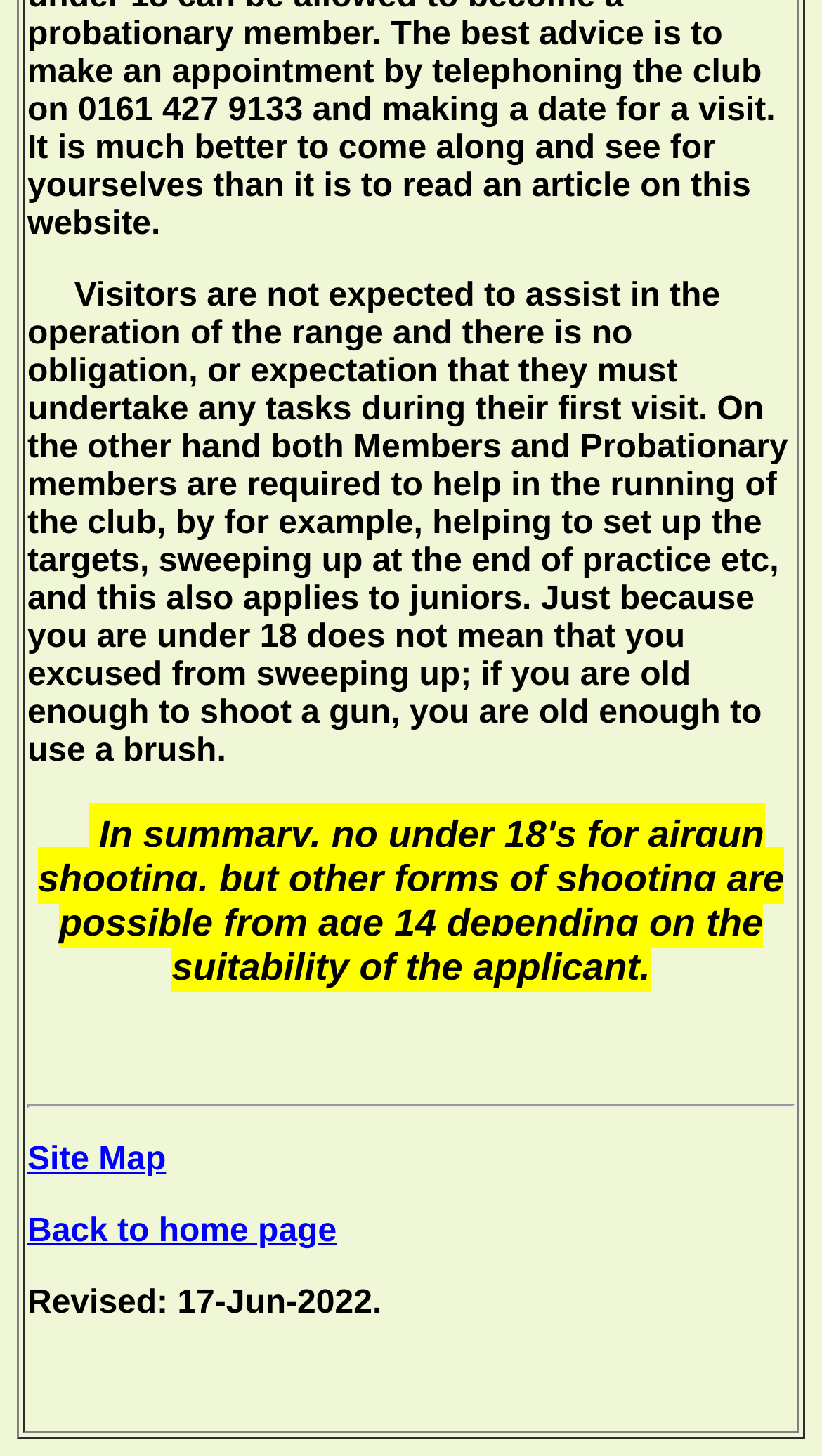What is expected of members and probationary members?
Respond with a short answer, either a single word or a phrase, based on the image.

Help in the running of the club